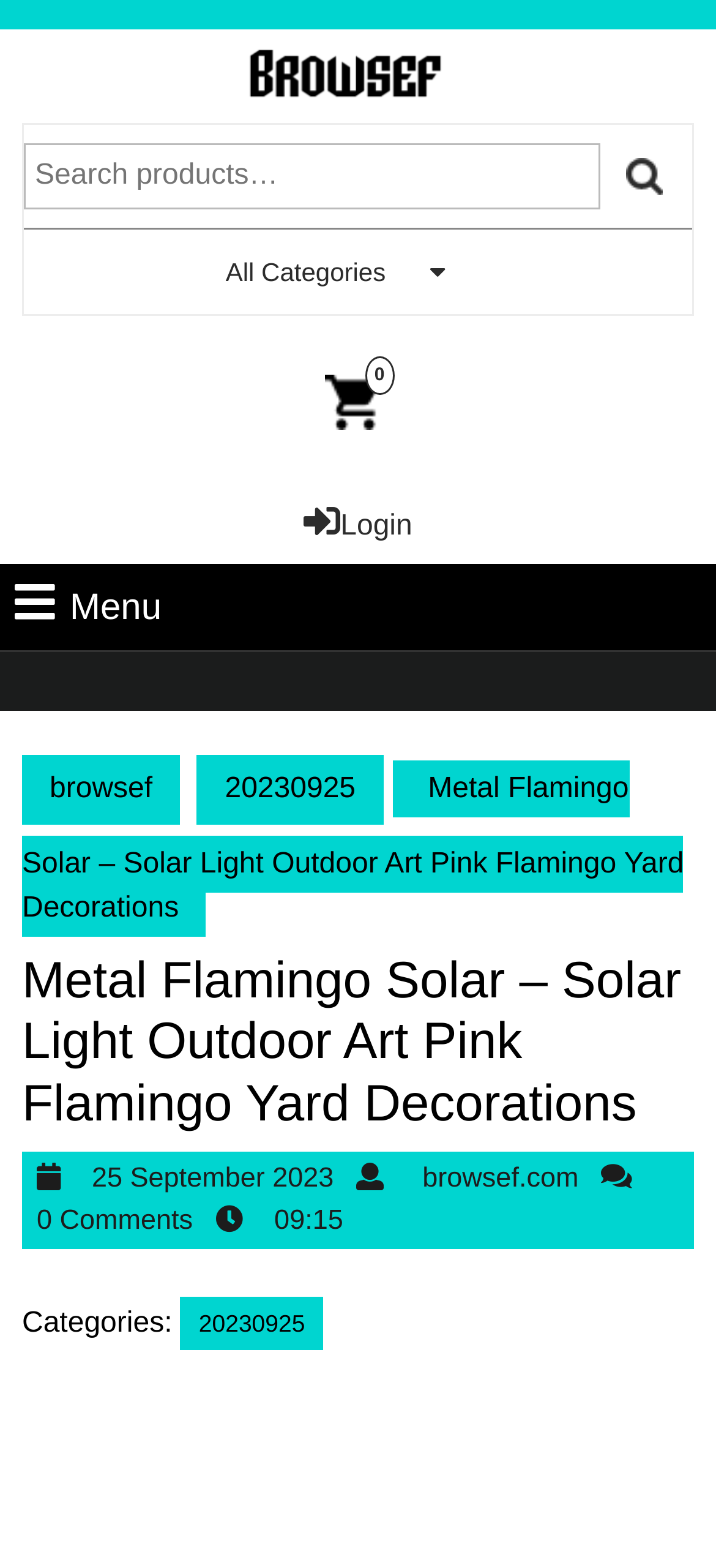Please specify the bounding box coordinates of the clickable region necessary for completing the following instruction: "Click on the cart". The coordinates must consist of four float numbers between 0 and 1, i.e., [left, top, right, bottom].

[0.453, 0.201, 0.53, 0.312]